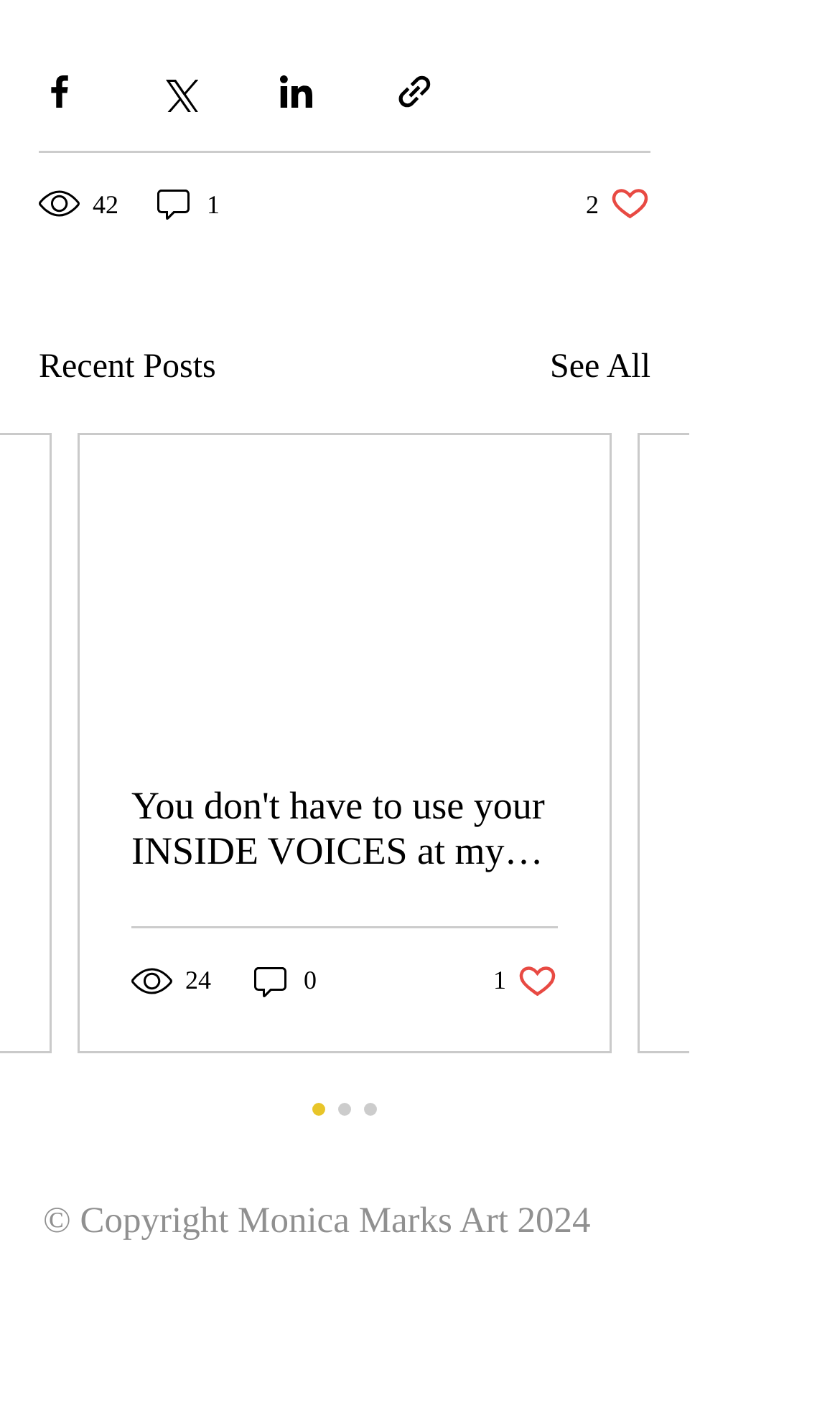Please locate the bounding box coordinates for the element that should be clicked to achieve the following instruction: "Share via Facebook". Ensure the coordinates are given as four float numbers between 0 and 1, i.e., [left, top, right, bottom].

[0.046, 0.05, 0.095, 0.079]